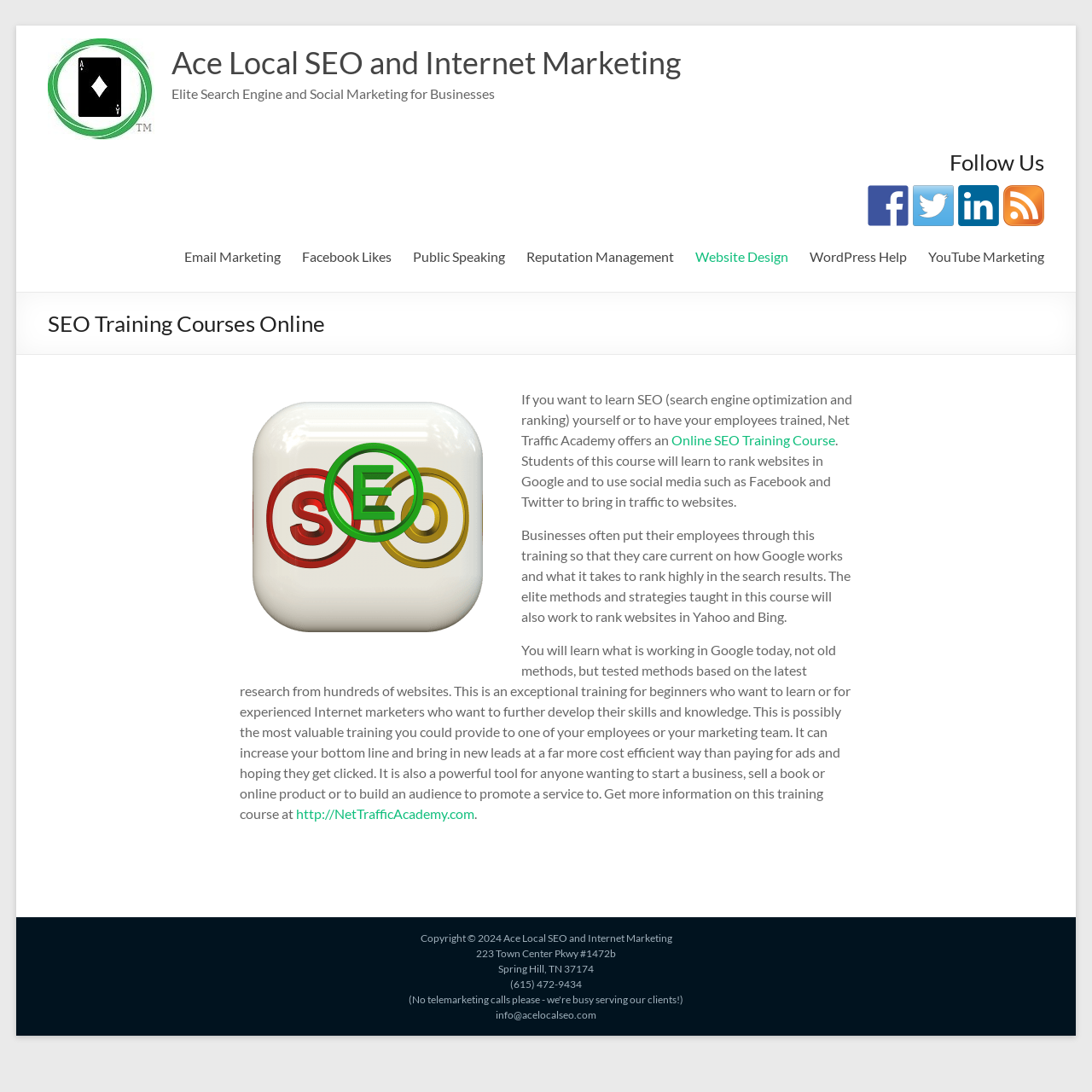Describe every aspect of the webpage comprehensively.

The webpage is about SEO training courses online, specifically the Net Traffic Academy's Online SEO Training Course. At the top left, there is a link and an image with the text "Ace Local SEO and Internet Marketing". Below this, there is a heading with the same text. 

To the right of the heading, there is a static text describing Elite Search Engine and Social Marketing for Businesses. 

On the right side of the page, there is a section with the heading "Follow Us" and links to social media platforms such as Facebook, Twitter, LinkedIn, and RSS, each with its corresponding image.

Below this section, there are several links to various topics, including Email Marketing, Facebook Likes, Public Speaking, Reputation Management, Website Design, WordPress Help, and YouTube Marketing.

The main content of the page is an article that describes the SEO training course. It starts with an image related to search engine optimization courses online. The text explains that the course is designed for individuals who want to learn SEO or have their employees trained. It promises to teach students how to rank websites in Google and use social media to bring in traffic. The course is also suitable for businesses that want to keep their employees up-to-date on how Google works and what it takes to rank highly in search results.

The article continues to describe the benefits of the course, including learning the latest methods and strategies, increasing the bottom line, and bringing in new leads. There is a link to get more information on the training course at NetTrafficAcademy.com.

At the bottom of the page, there is a section with copyright information, address, phone number, and email address of Ace Local SEO and Internet Marketing.